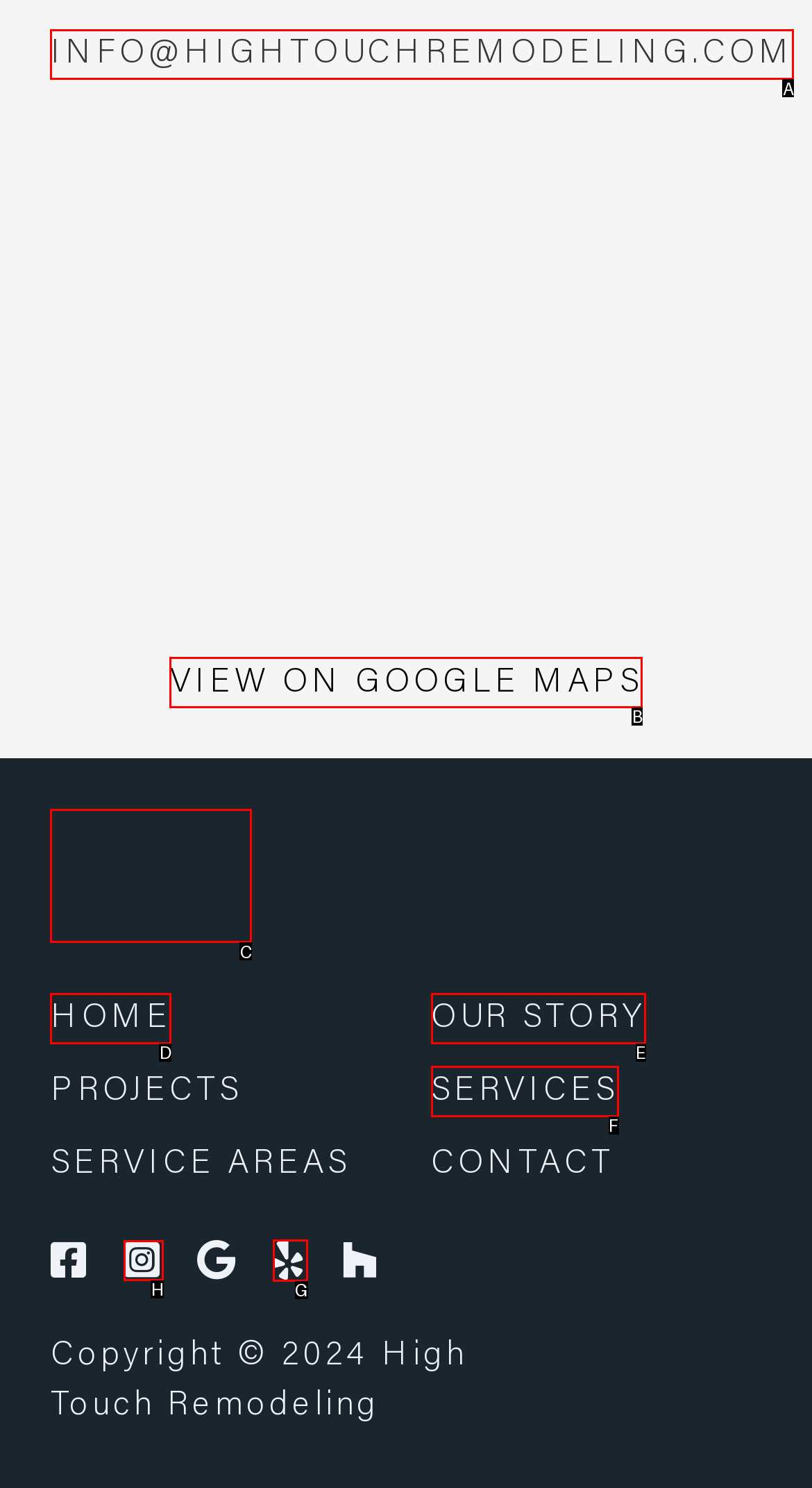Choose the HTML element to click for this instruction: Review on Yelp Answer with the letter of the correct choice from the given options.

G